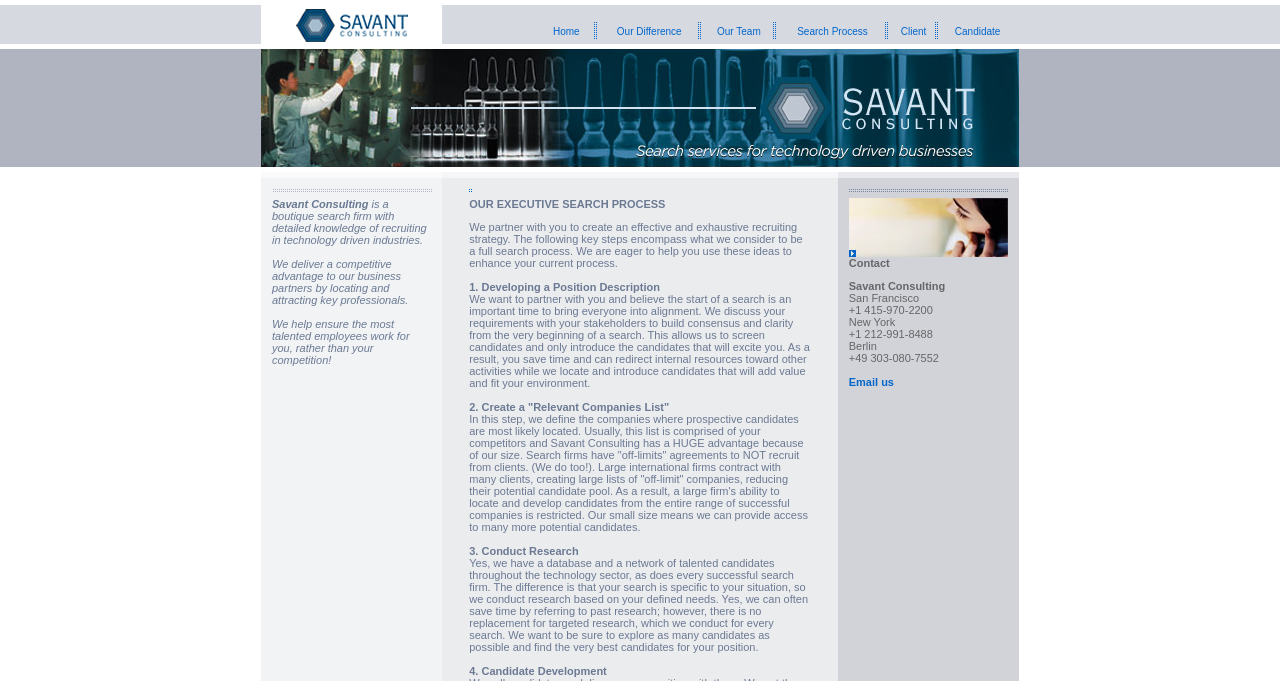Refer to the image and provide a thorough answer to this question:
How many main sections are there in the top navigation bar?

By analyzing the webpage structure, I found that the top navigation bar has 7 main sections, which are Home, Our Difference, Our Team, Search Process, Client, Candidate, and an empty section at the end.